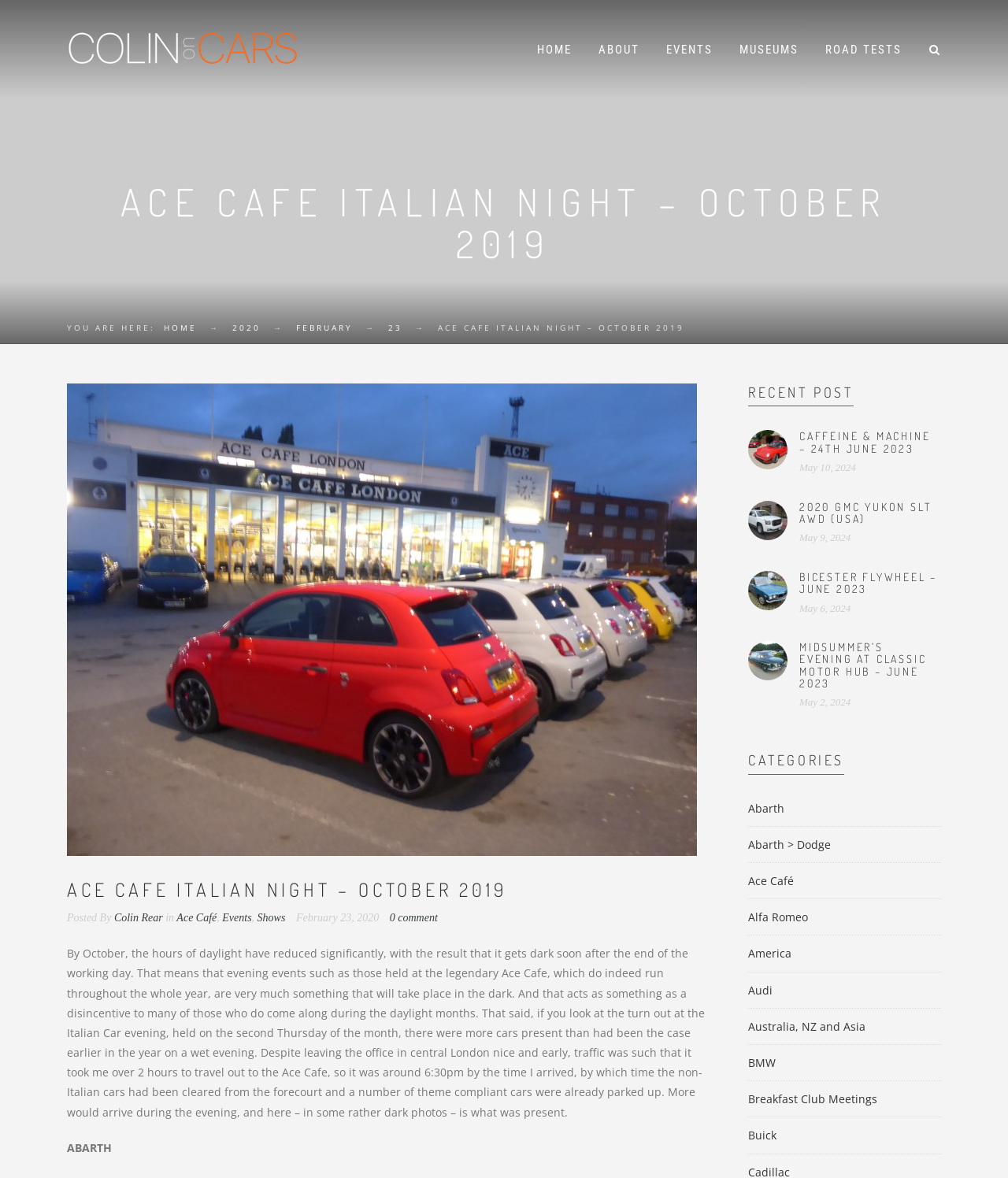Respond to the question below with a single word or phrase:
How many links are there in the 'CATEGORIES' section?

13